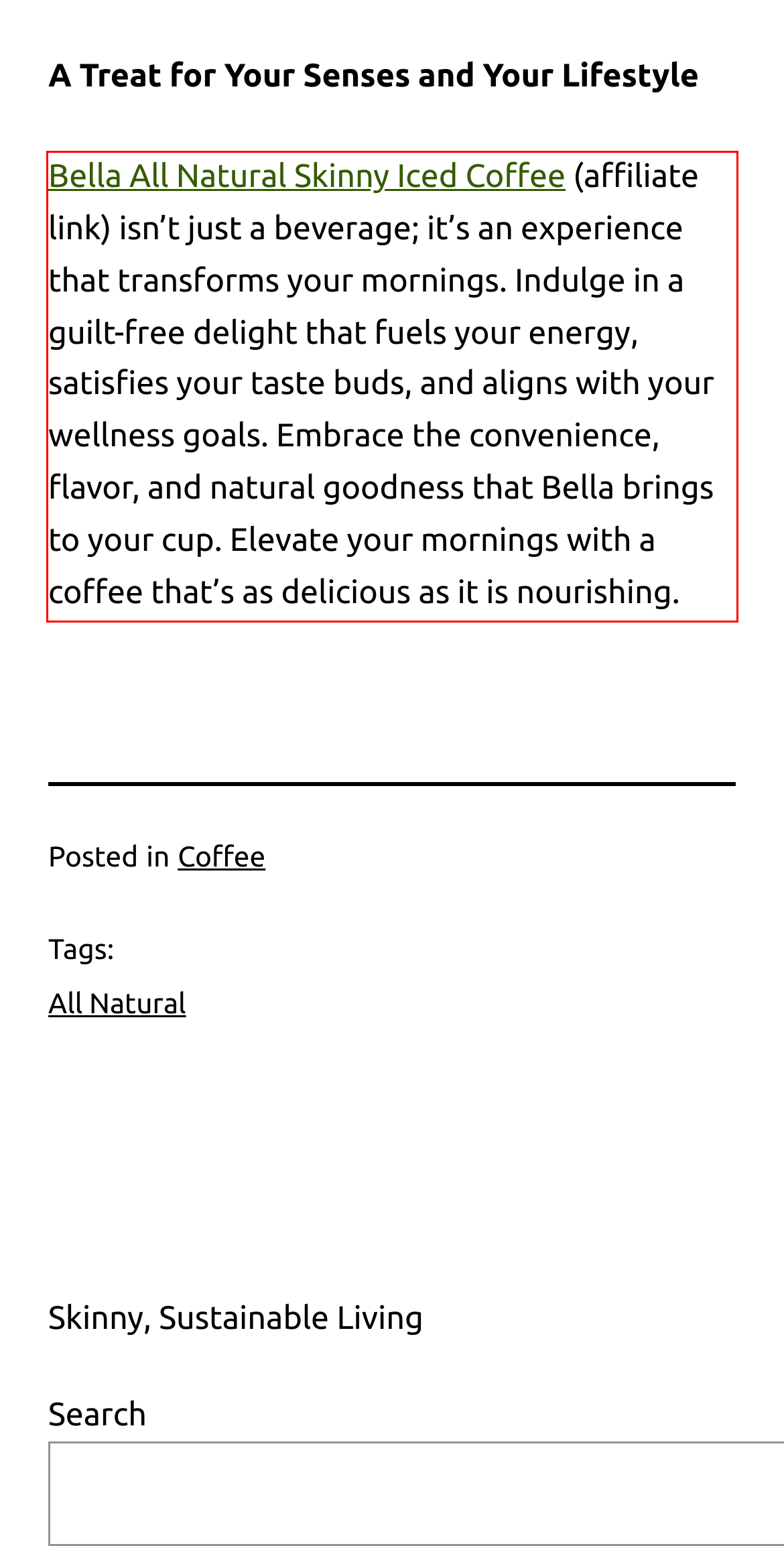Identify and transcribe the text content enclosed by the red bounding box in the given screenshot.

Bella All Natural Skinny Iced Coffee (affiliate link) isn’t just a beverage; it’s an experience that transforms your mornings. Indulge in a guilt-free delight that fuels your energy, satisfies your taste buds, and aligns with your wellness goals. Embrace the convenience, flavor, and natural goodness that Bella brings to your cup. Elevate your mornings with a coffee that’s as delicious as it is nourishing.